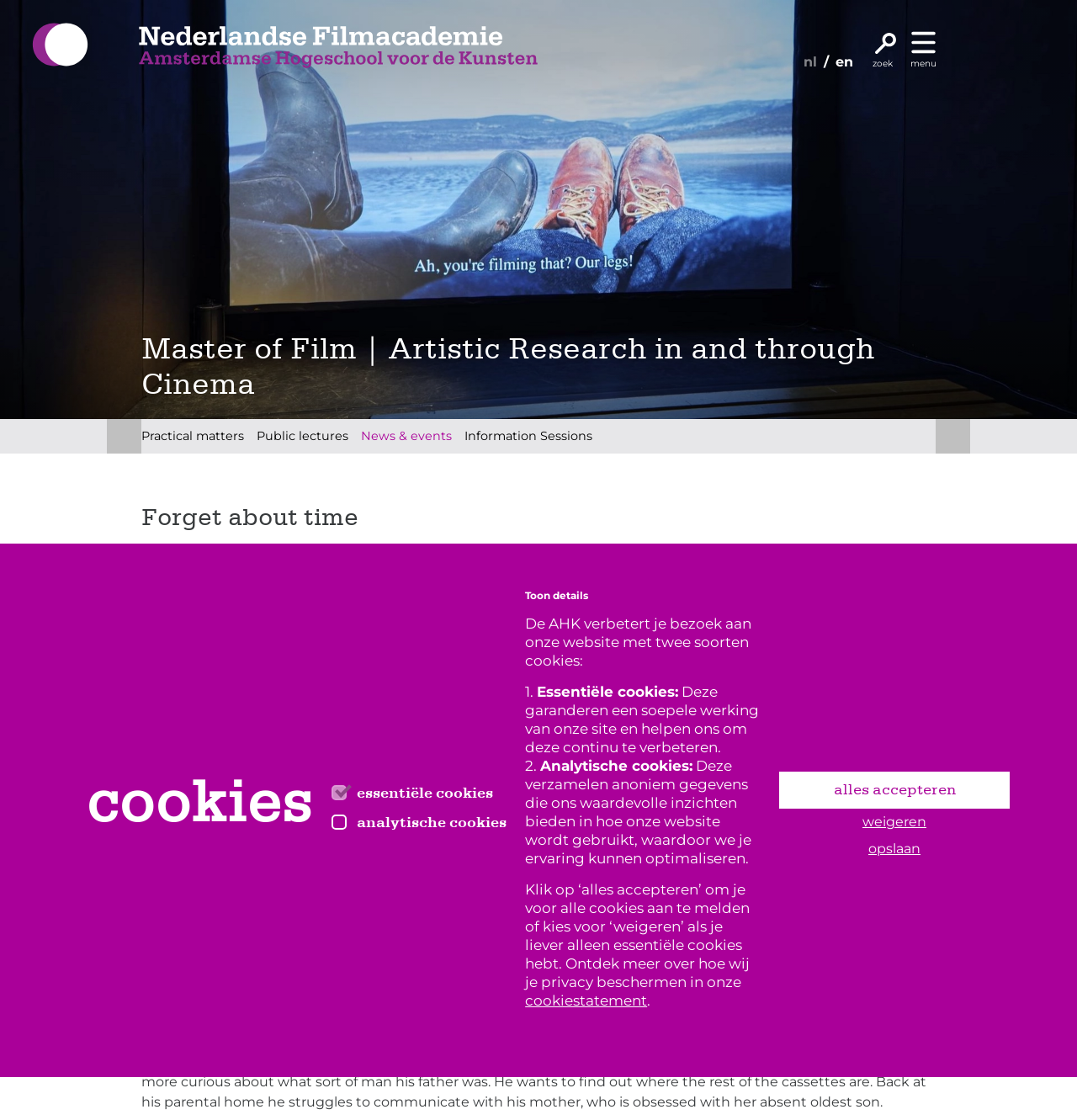What is the title of the film described?
Answer with a single word or short phrase according to what you see in the image.

Voice of my Father